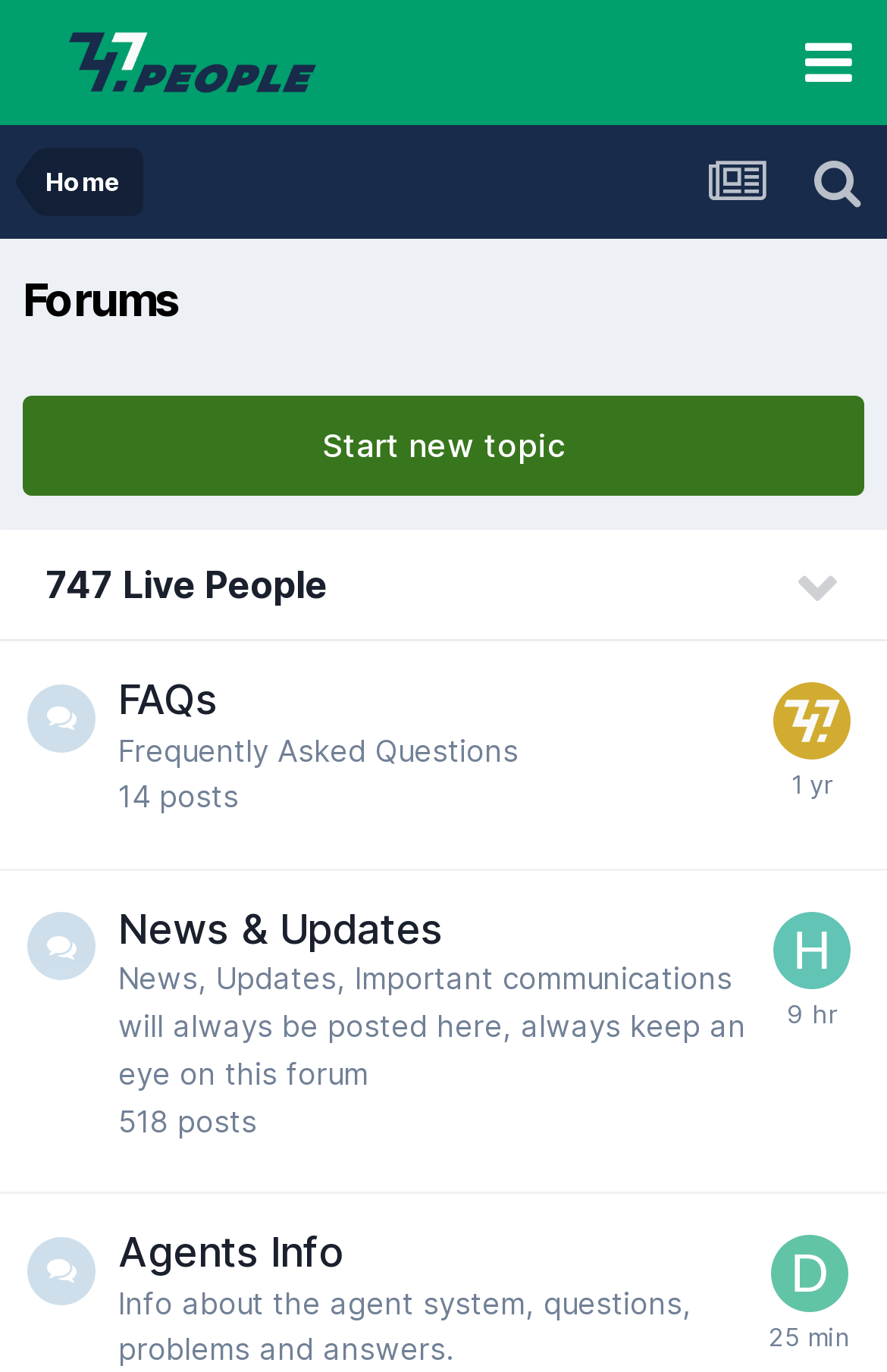Please identify the bounding box coordinates of the element I should click to complete this instruction: 'Visit Facebook page'. The coordinates should be given as four float numbers between 0 and 1, like this: [left, top, right, bottom].

None